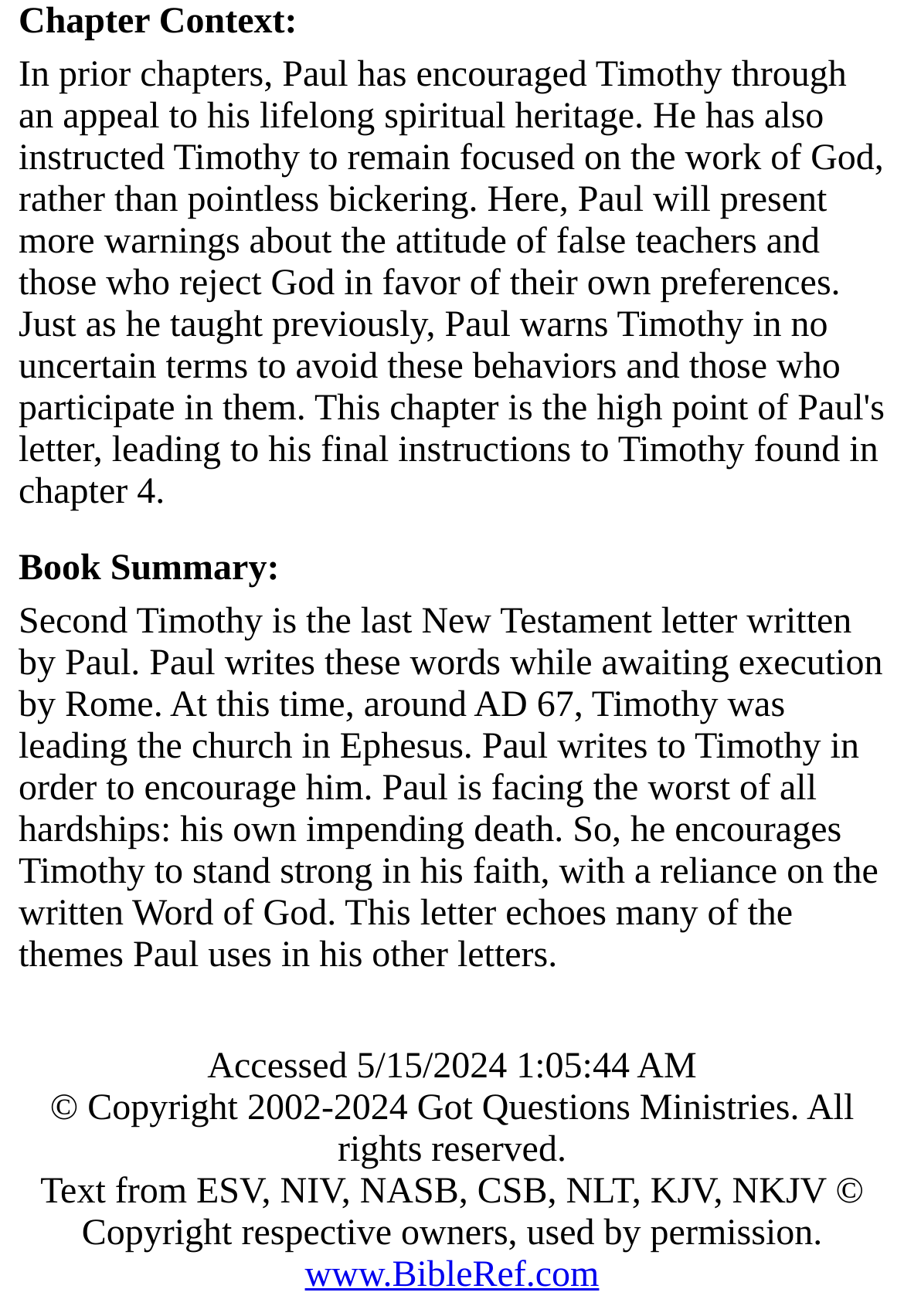Use a single word or phrase to answer the following:
Who is the author of the book summary?

Paul